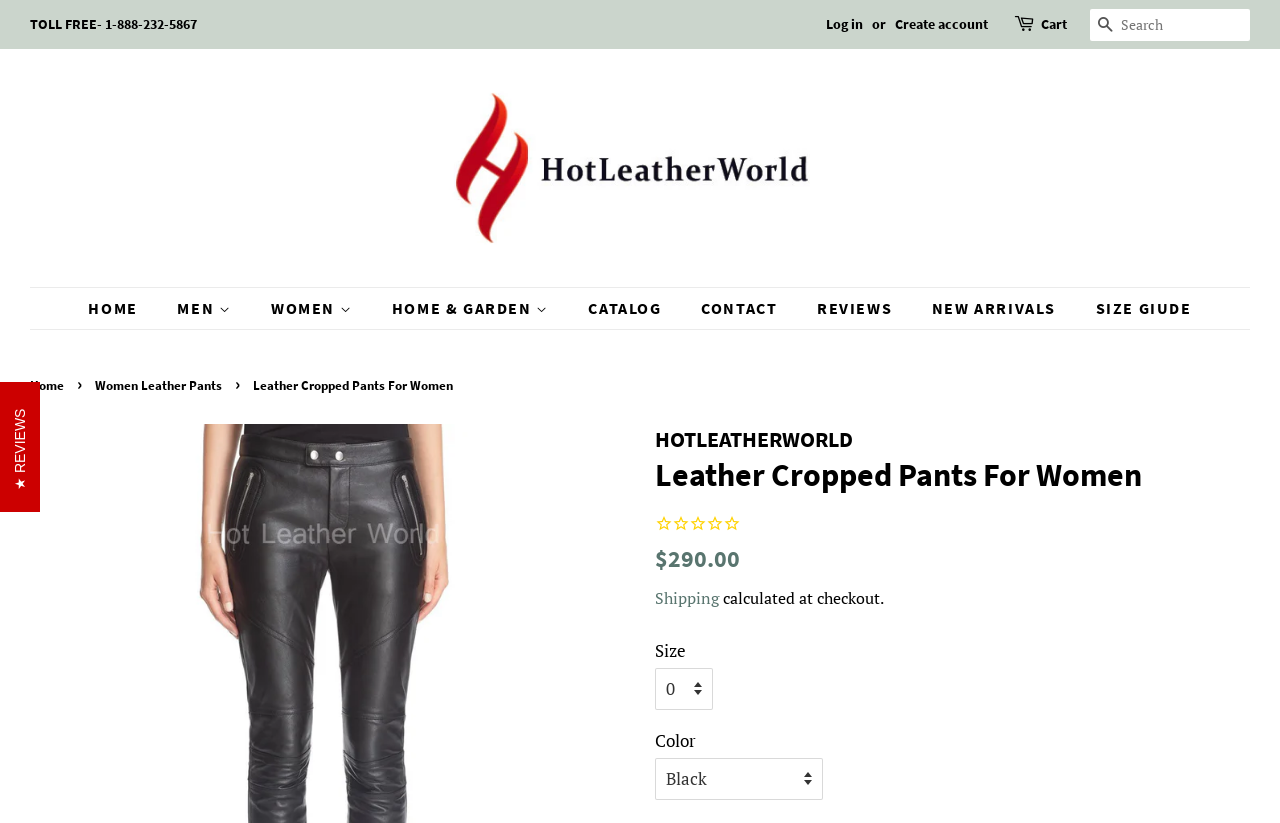Point out the bounding box coordinates of the section to click in order to follow this instruction: "Select a size".

[0.512, 0.812, 0.557, 0.863]